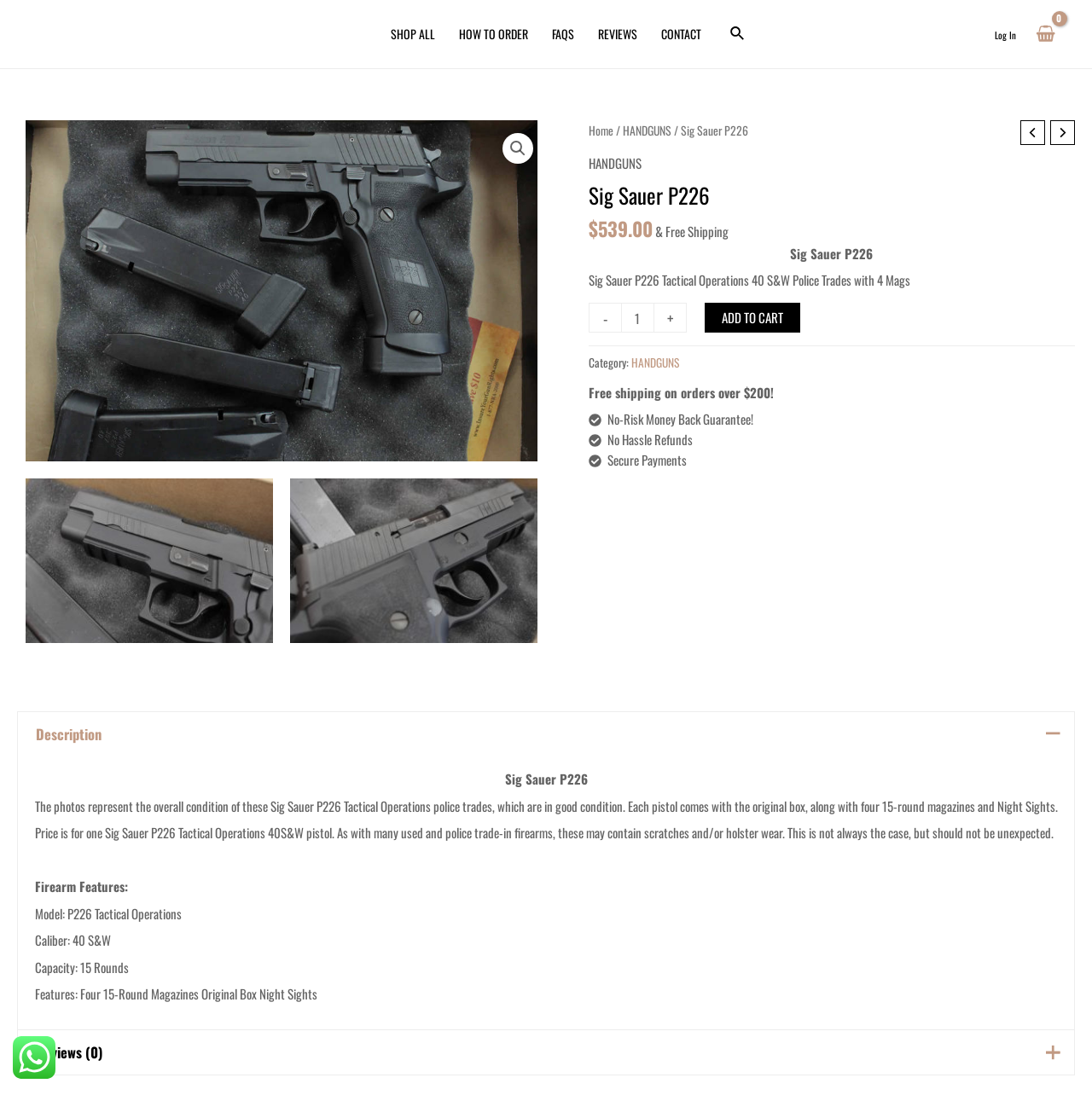How many magazines come with the Sig Sauer P226?
Based on the visual, give a brief answer using one word or a short phrase.

Four 15-round magazines